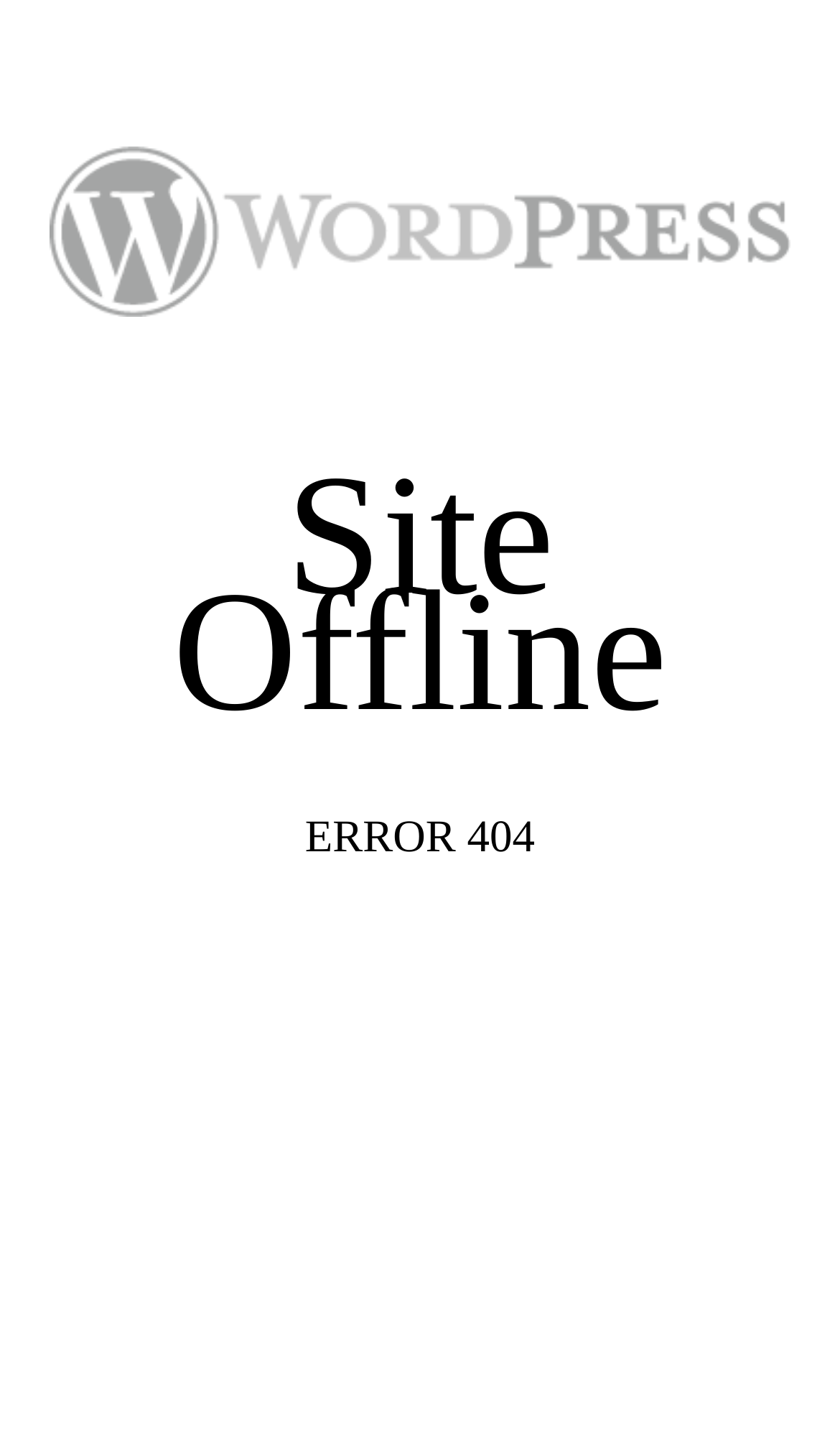Refer to the image and provide a thorough answer to this question:
Is the webpage currently available?

The webpage is currently offline, as indicated by the 'Site Offline' heading and the 'ERROR 404' message, suggesting that the webpage is not available for access.